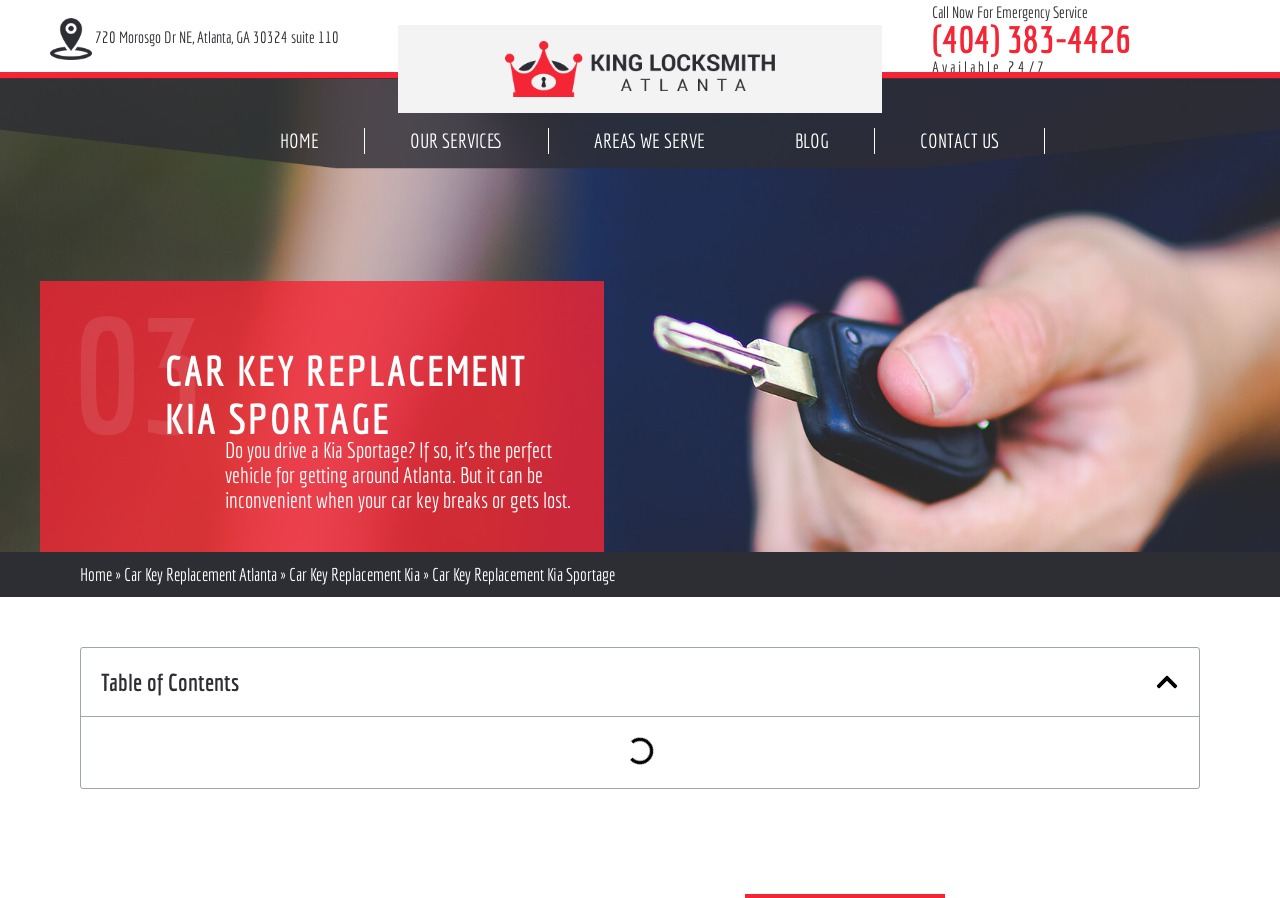Please find the bounding box coordinates of the element that needs to be clicked to perform the following instruction: "Call for emergency service". The bounding box coordinates should be four float numbers between 0 and 1, represented as [left, top, right, bottom].

[0.728, 0.003, 0.884, 0.084]